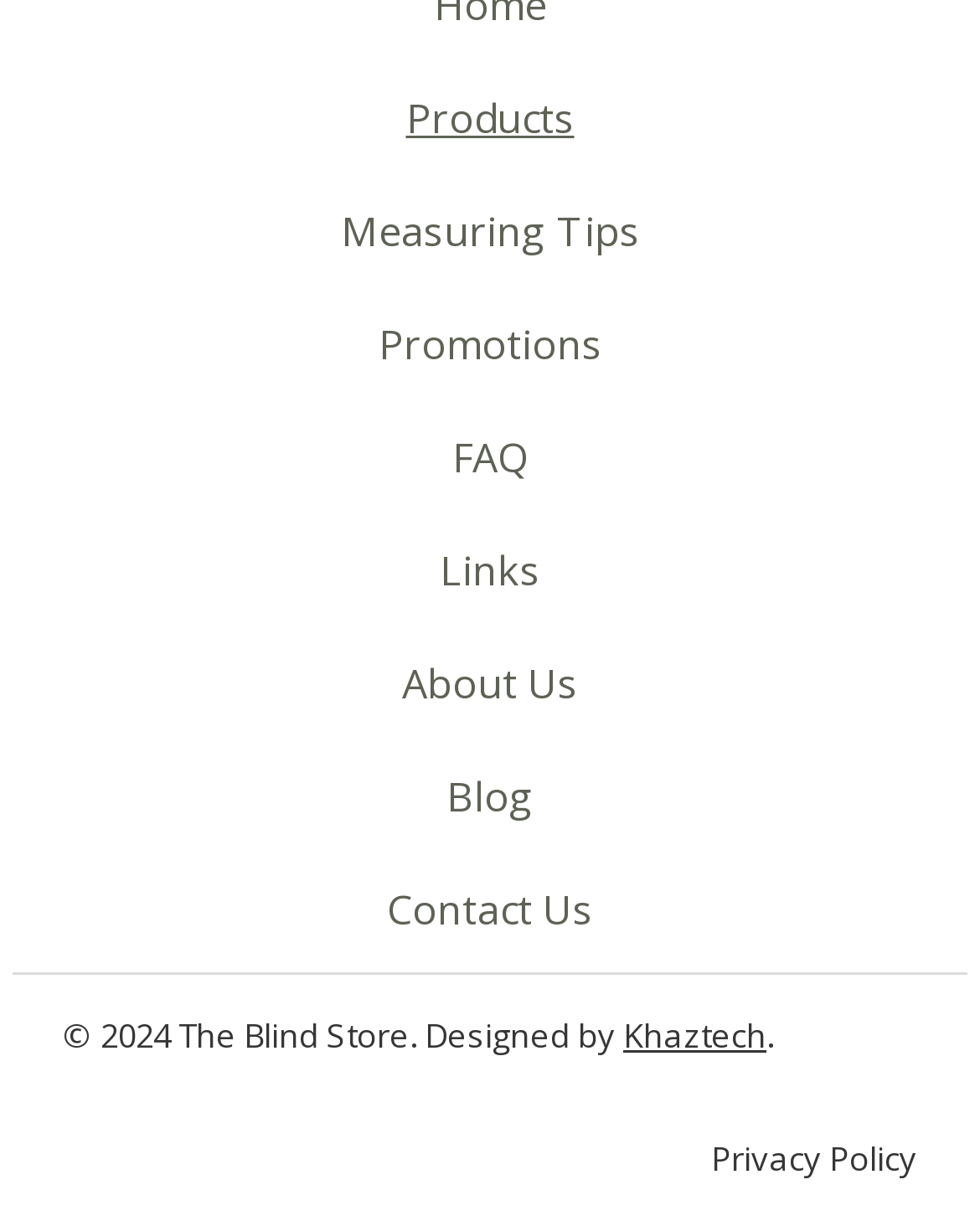Please identify the bounding box coordinates of the region to click in order to complete the task: "read privacy policy". The coordinates must be four float numbers between 0 and 1, specified as [left, top, right, bottom].

[0.726, 0.931, 0.936, 0.968]